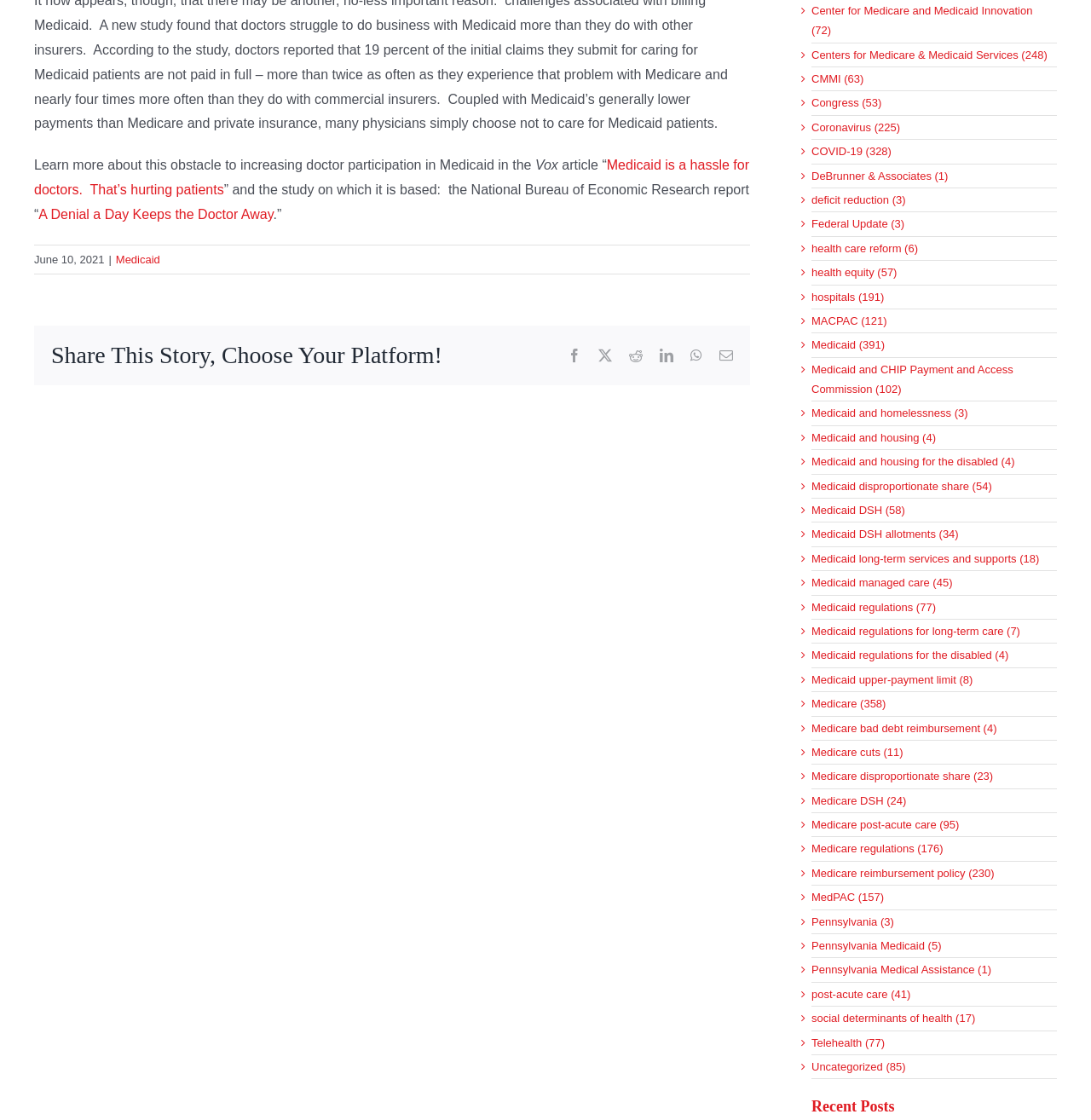Locate the bounding box of the UI element defined by this description: "Medicaid regulations (77)". The coordinates should be given as four float numbers between 0 and 1, formatted as [left, top, right, bottom].

[0.744, 0.533, 0.961, 0.551]